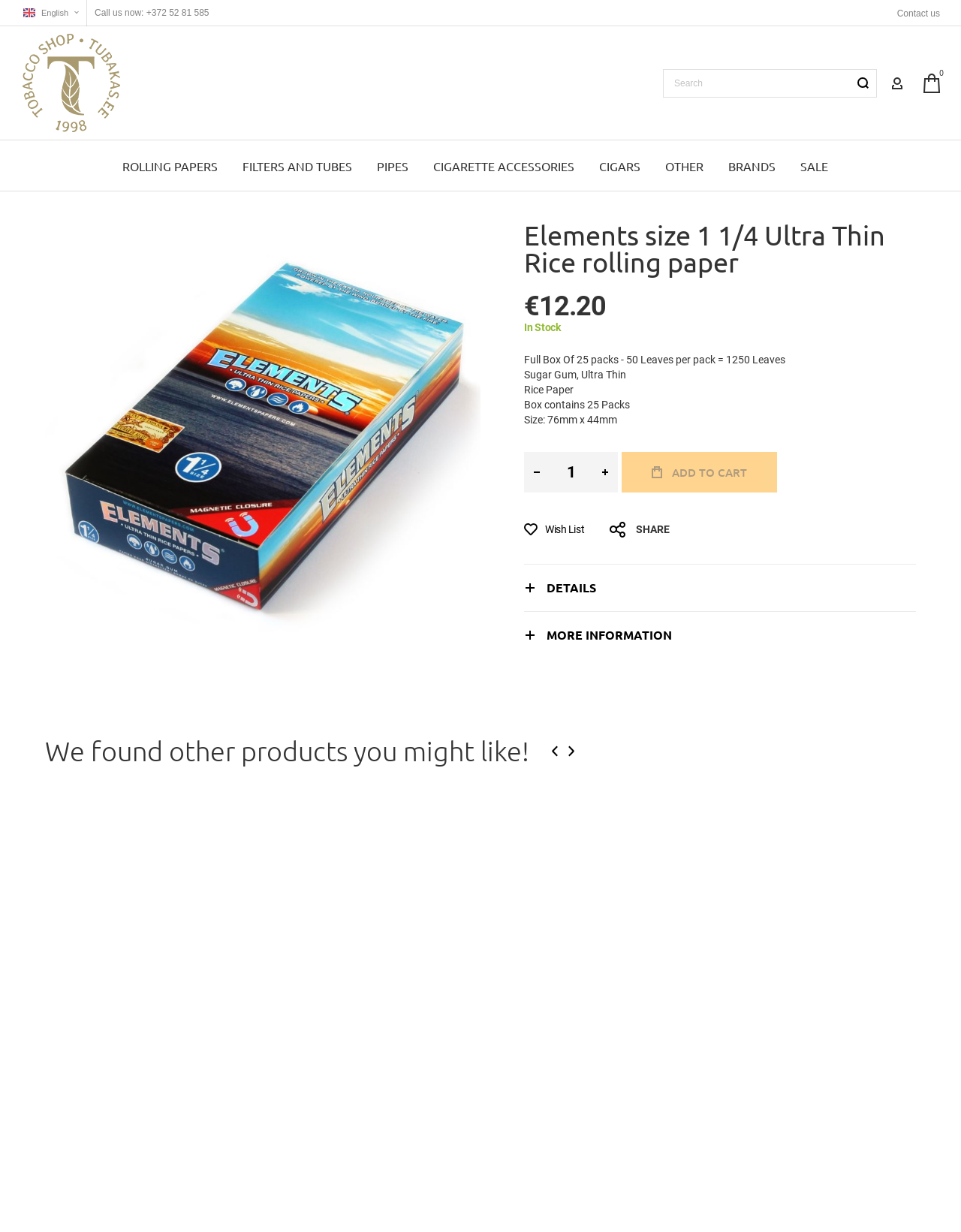Answer the following query concisely with a single word or phrase:
How many packs are in a full box of Elements size 1 1/4 Ultra Thin Rice rolling paper?

25